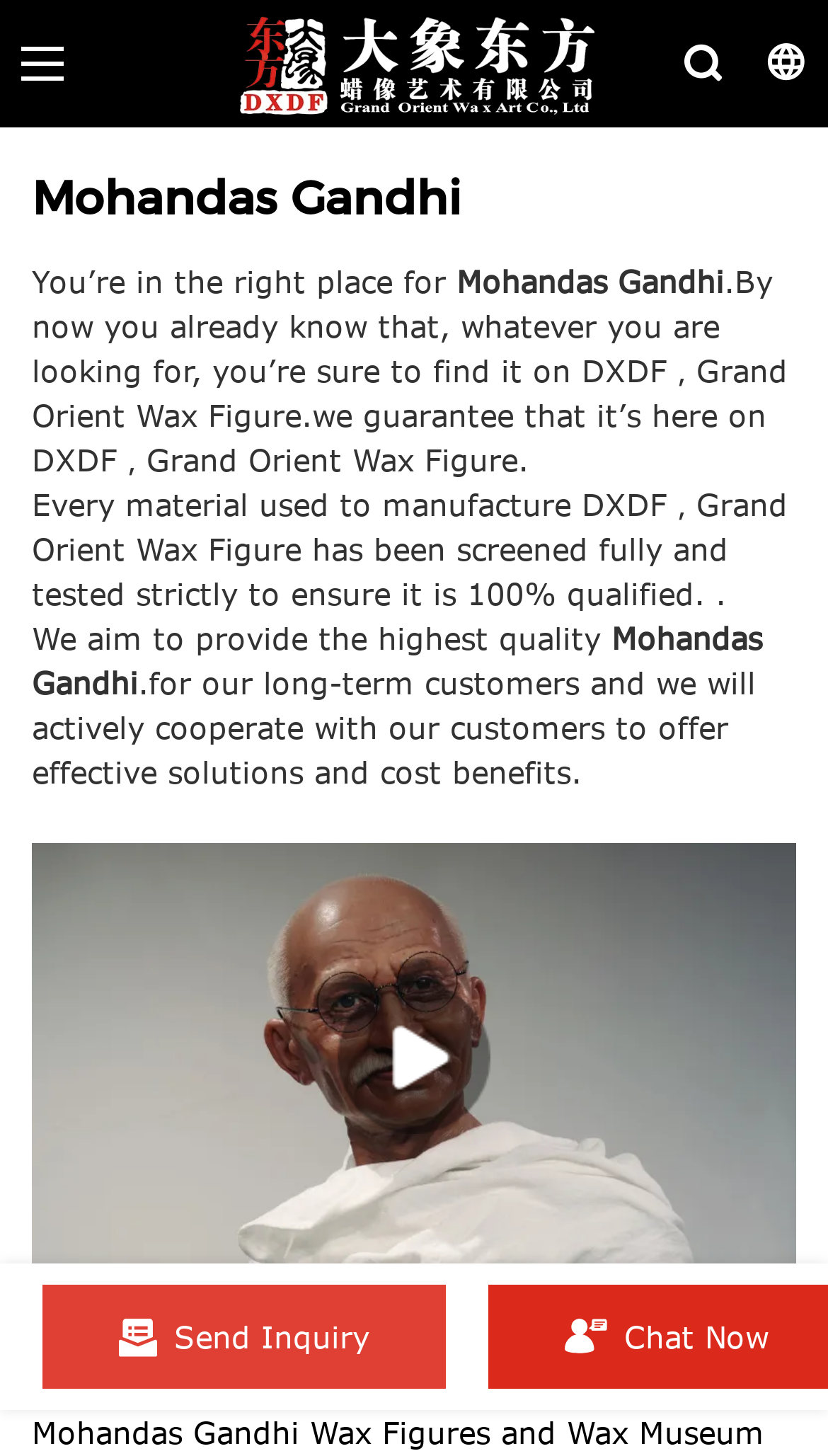What can customers do on the website?
Please provide an in-depth and detailed response to the question.

Customers can send an inquiry on the website as there is a 'Send Inquiry' button available, which suggests that customers can reach out to the website owners or administrators for more information or to place an order.